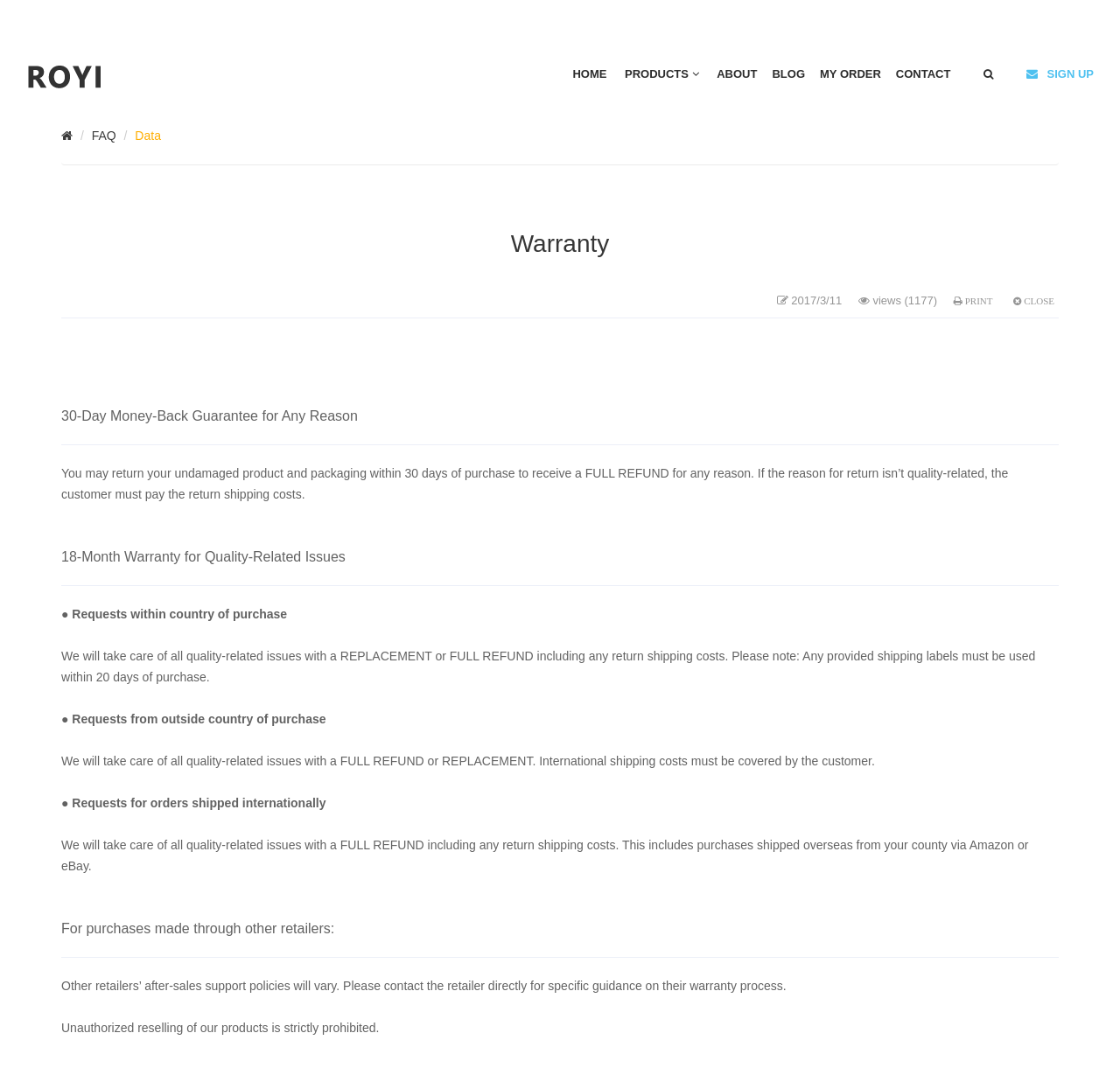From the details in the image, provide a thorough response to the question: What happens if the reason for return isn’t quality-related?

I found the relevant information in the StaticText element with the text 'You may return your undamaged product and packaging within 30 days of purchase to receive a FULL REFUND for any reason. If the reason for return isn’t quality-related, the customer must pay the return shipping costs.' This explains that if the reason for return isn’t quality-related, the customer is responsible for paying the return shipping costs.